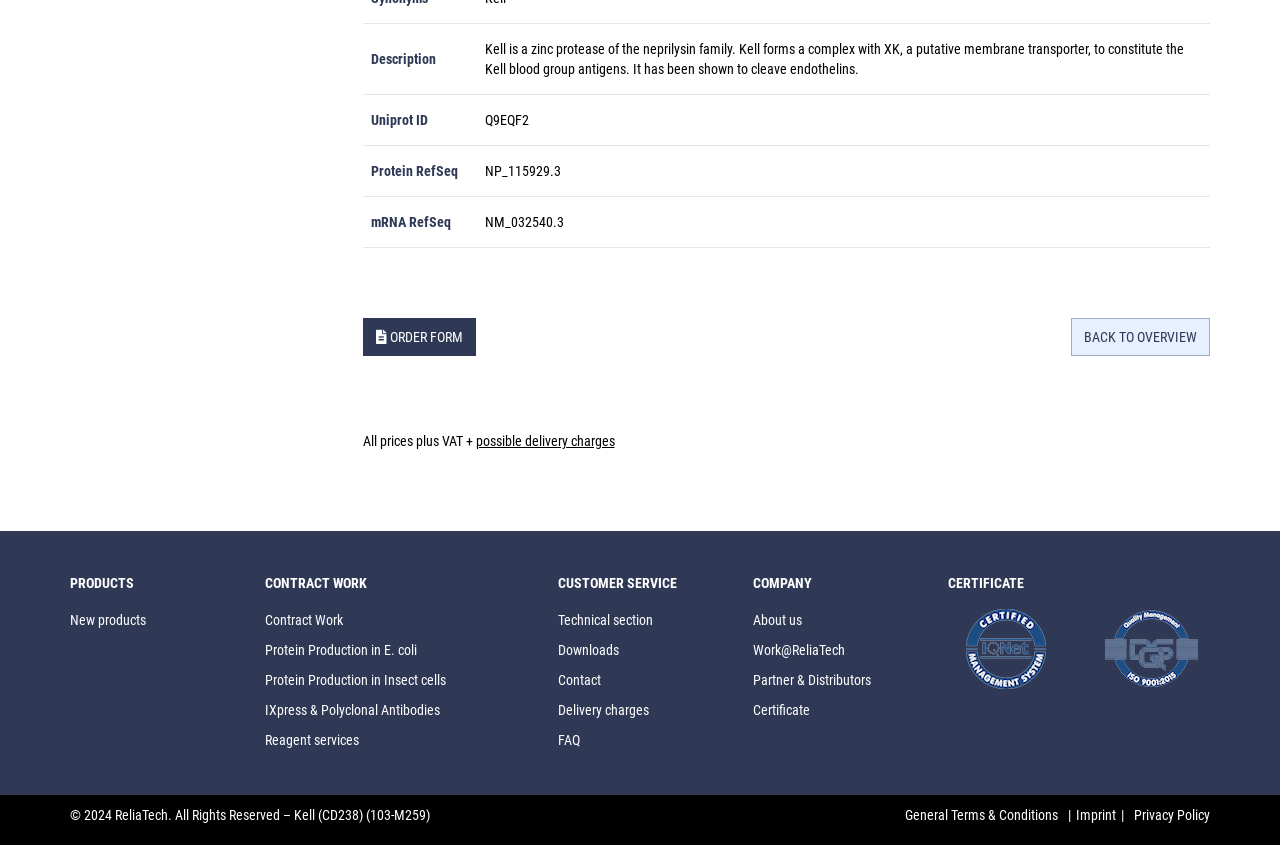Provide your answer in a single word or phrase: 
What is the price information disclaimer?

All prices plus VAT + possible delivery charges